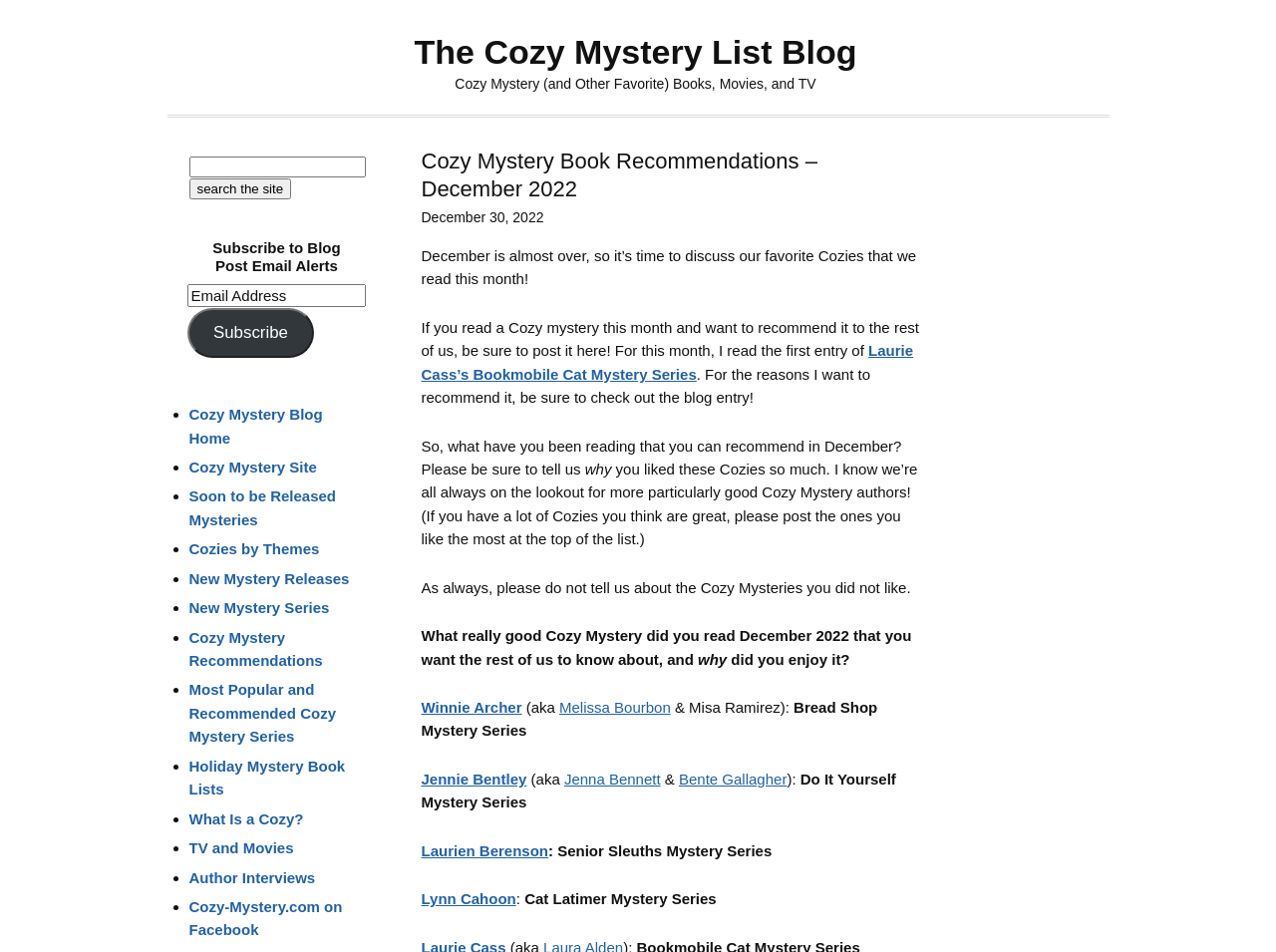Bounding box coordinates are specified in the format (top-left x, top-left y, bottom-right x, bottom-right y). All values are floating point numbers bounded between 0 and 1. Please provide the bounding box coordinate of the region this sentence describes: value="search the site"

[0.148, 0.187, 0.228, 0.209]